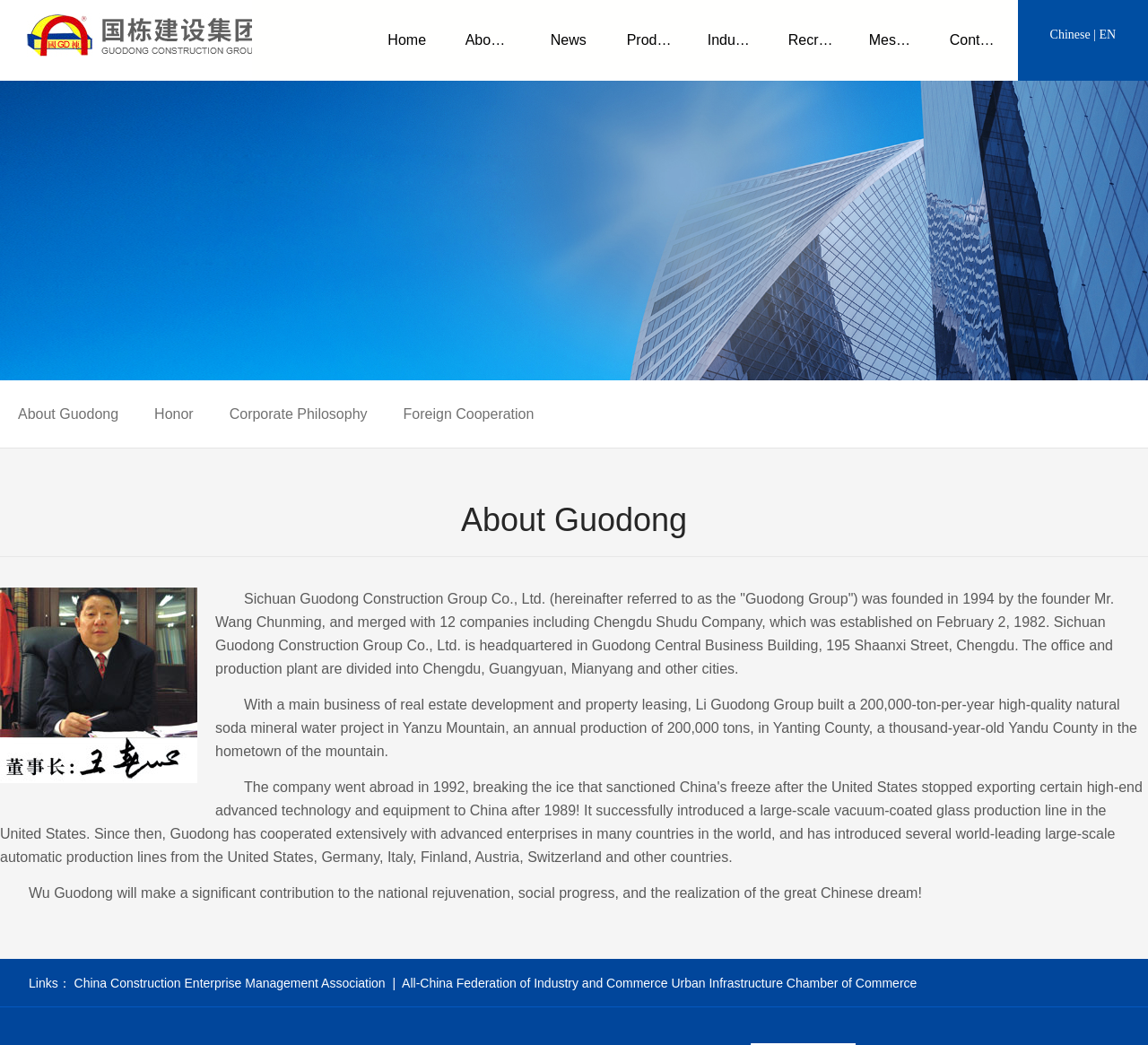What is the main business of the company?
Using the image, elaborate on the answer with as much detail as possible.

According to the text on the webpage, the main business of the company is real estate development and property leasing, as stated in the sentence 'With a main business of real estate development and property leasing, Li Guodong Group built a 200,000-ton-per-year high-quality natural soda mineral water project...'.